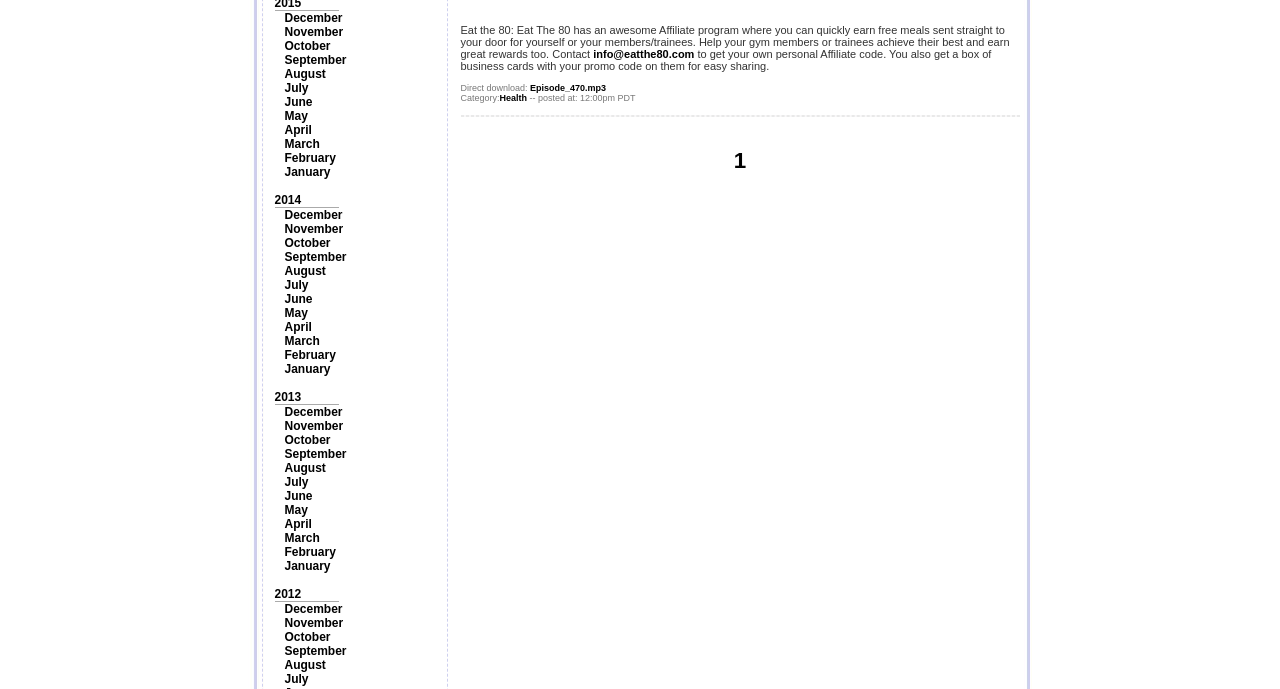What is the time of posting of the episode?
Answer the question with a detailed and thorough explanation.

The time of posting of the episode is mentioned in the text '-- posted at: 12:00pm PDT' which is located below the 'Category:' section.